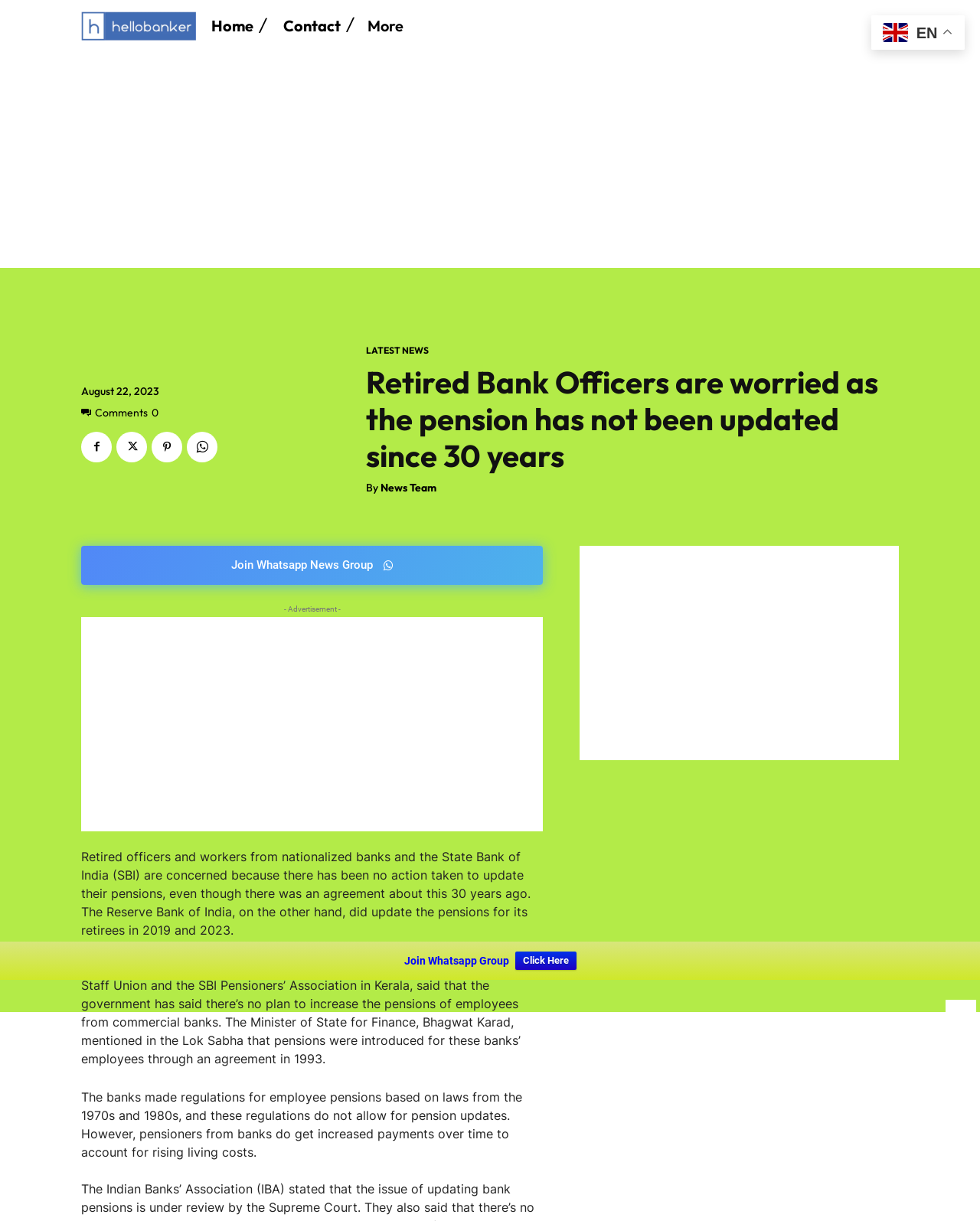Analyze and describe the webpage in a detailed narrative.

The webpage appears to be a news article page with a focus on a specific topic. At the top, there is a search bar with a "Search" button to the right, accompanied by a small image on the far right. Below this, there are several navigation links, including "Home", "Contact", and social media icons.

To the left of the navigation links, there is a logo image with a "Home" and "Contact" link below it. Further down, there is a section with a time stamp, "August 22, 2023", and several social media links.

The main content of the page is an article with the title "Retired Bank Officers are worried as the pension has not been updated since 30 years". The article is divided into several paragraphs, with the first paragraph describing the concerns of retired bank officers and workers regarding their pensions. The subsequent paragraphs provide more details and quotes from relevant individuals.

Throughout the page, there are several advertisements, including two large iframes and a smaller one. These advertisements are placed at the top, middle, and bottom of the page, respectively.

At the bottom of the page, there is a section with a "Join Whatsapp News Group" link and a "Click Here" button. Additionally, there is a language selection option with an "EN" text and an image of a flag.

Overall, the webpage has a cluttered layout with multiple elements competing for attention. However, the main article content is clearly presented and easy to read.